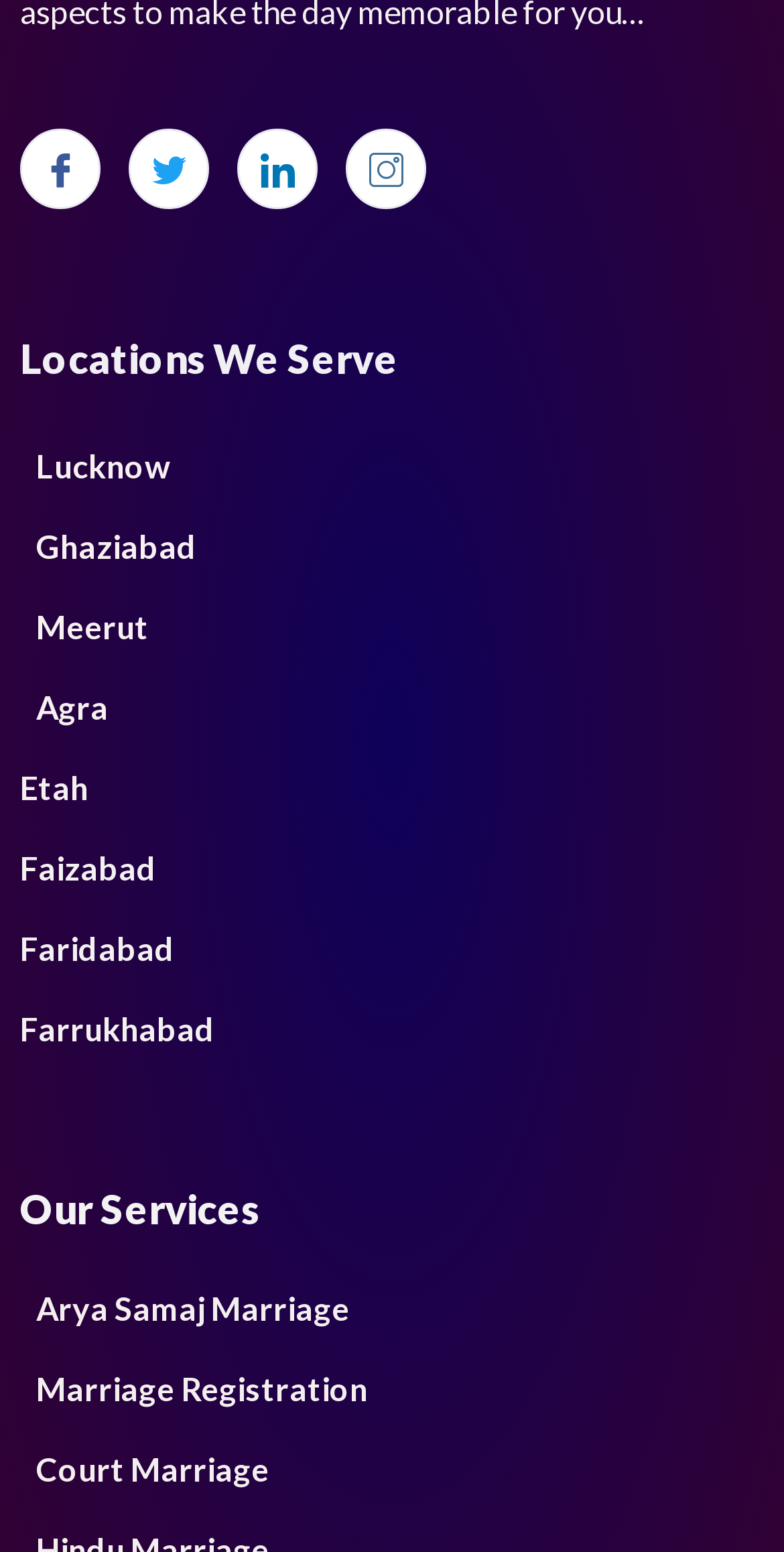Kindly determine the bounding box coordinates for the clickable area to achieve the given instruction: "Explore locations in Lucknow".

[0.026, 0.274, 0.218, 0.326]